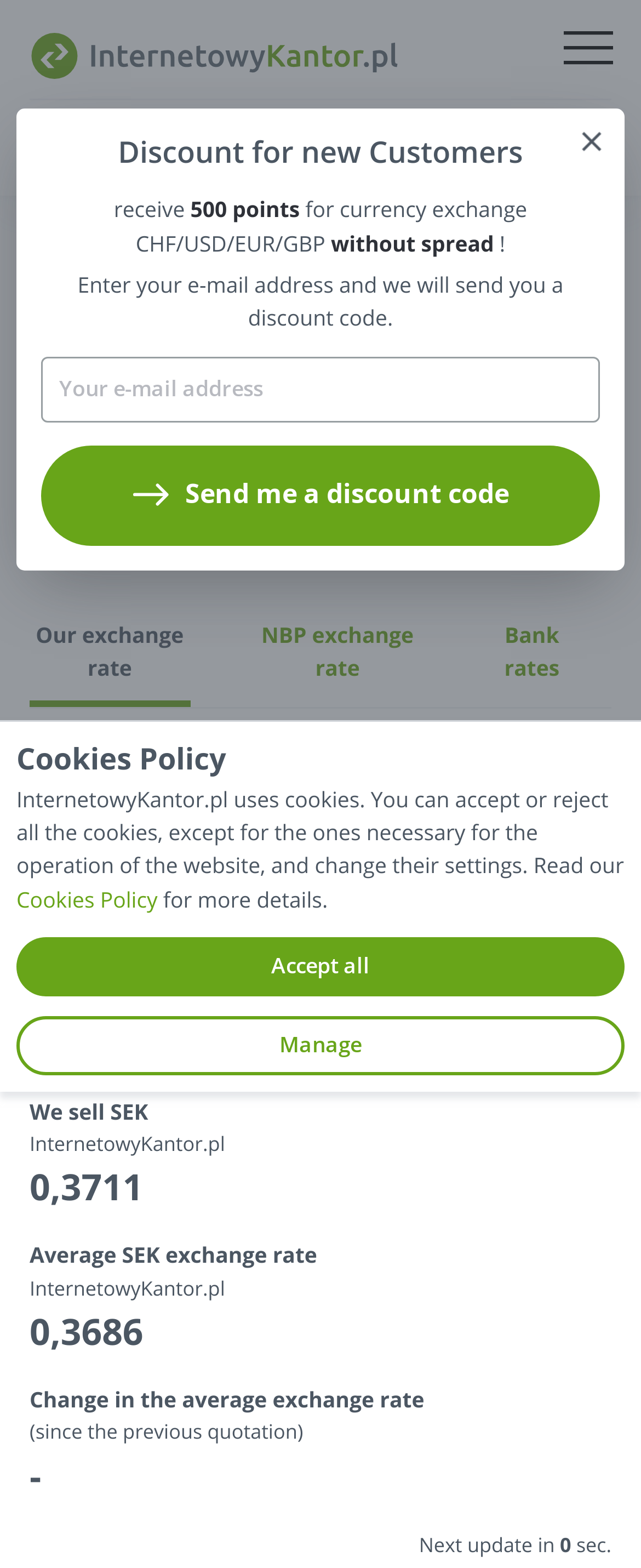Locate the bounding box coordinates of the clickable element to fulfill the following instruction: "Log in". Provide the coordinates as four float numbers between 0 and 1 in the format [left, top, right, bottom].

[0.046, 0.073, 0.479, 0.115]